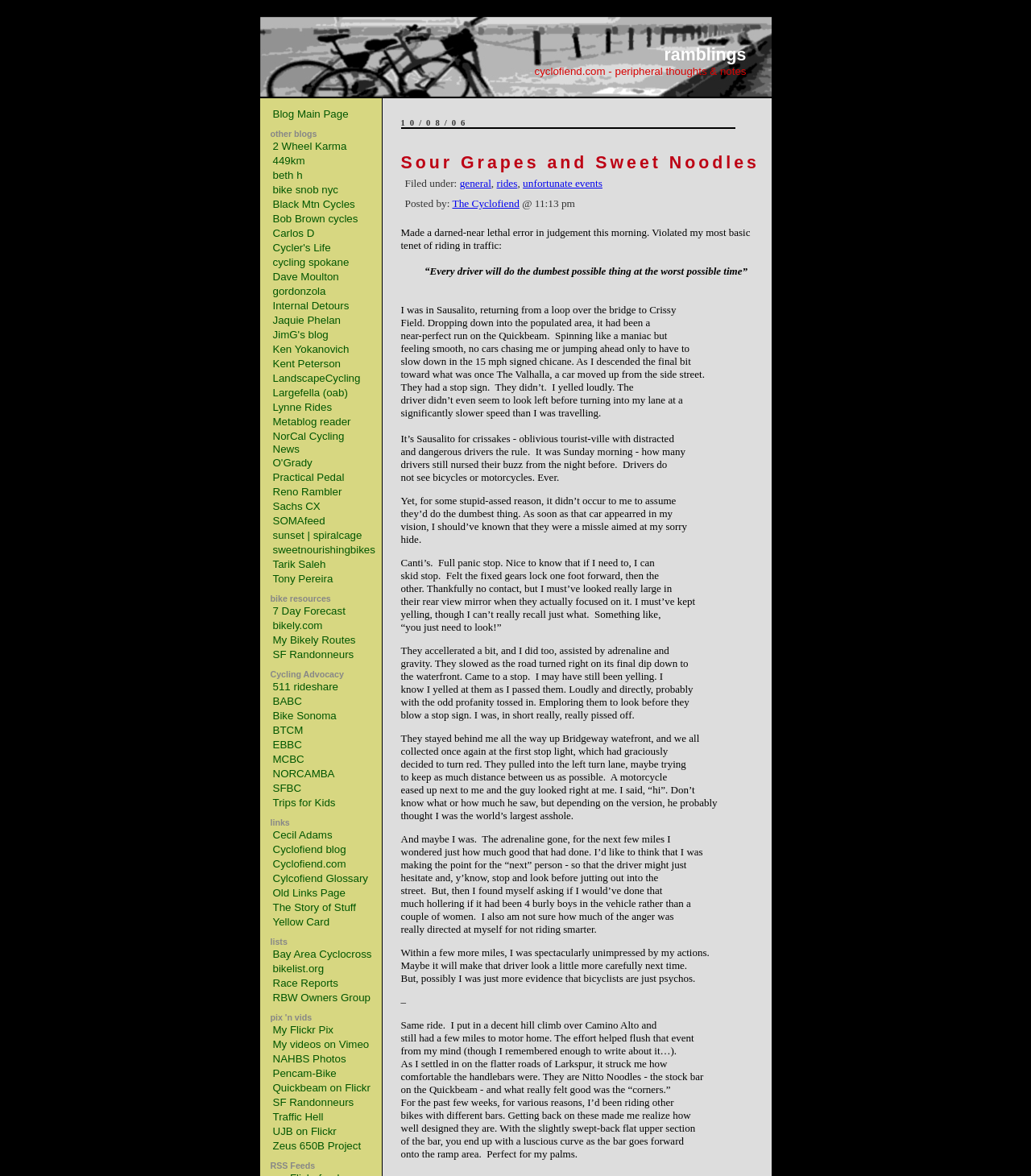Identify the bounding box coordinates of the clickable region to carry out the given instruction: "read Sour Grapes and Sweet Noodles".

[0.389, 0.13, 0.737, 0.147]